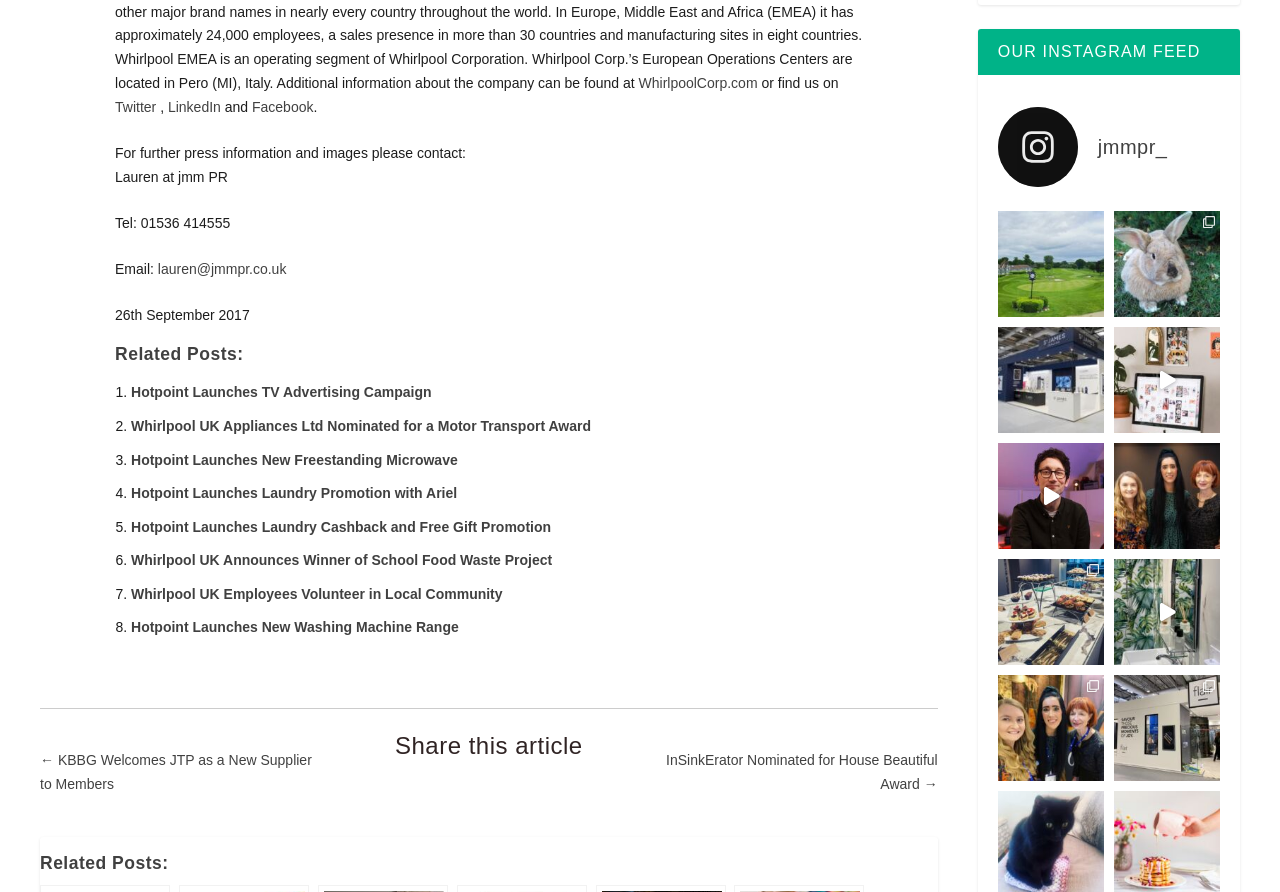Based on the element description Hotpoint Launches TV Advertising Campaign, identify the bounding box coordinates for the UI element. The coordinates should be in the format (top-left x, top-left y, bottom-right x, bottom-right y) and within the 0 to 1 range.

[0.102, 0.43, 0.337, 0.448]